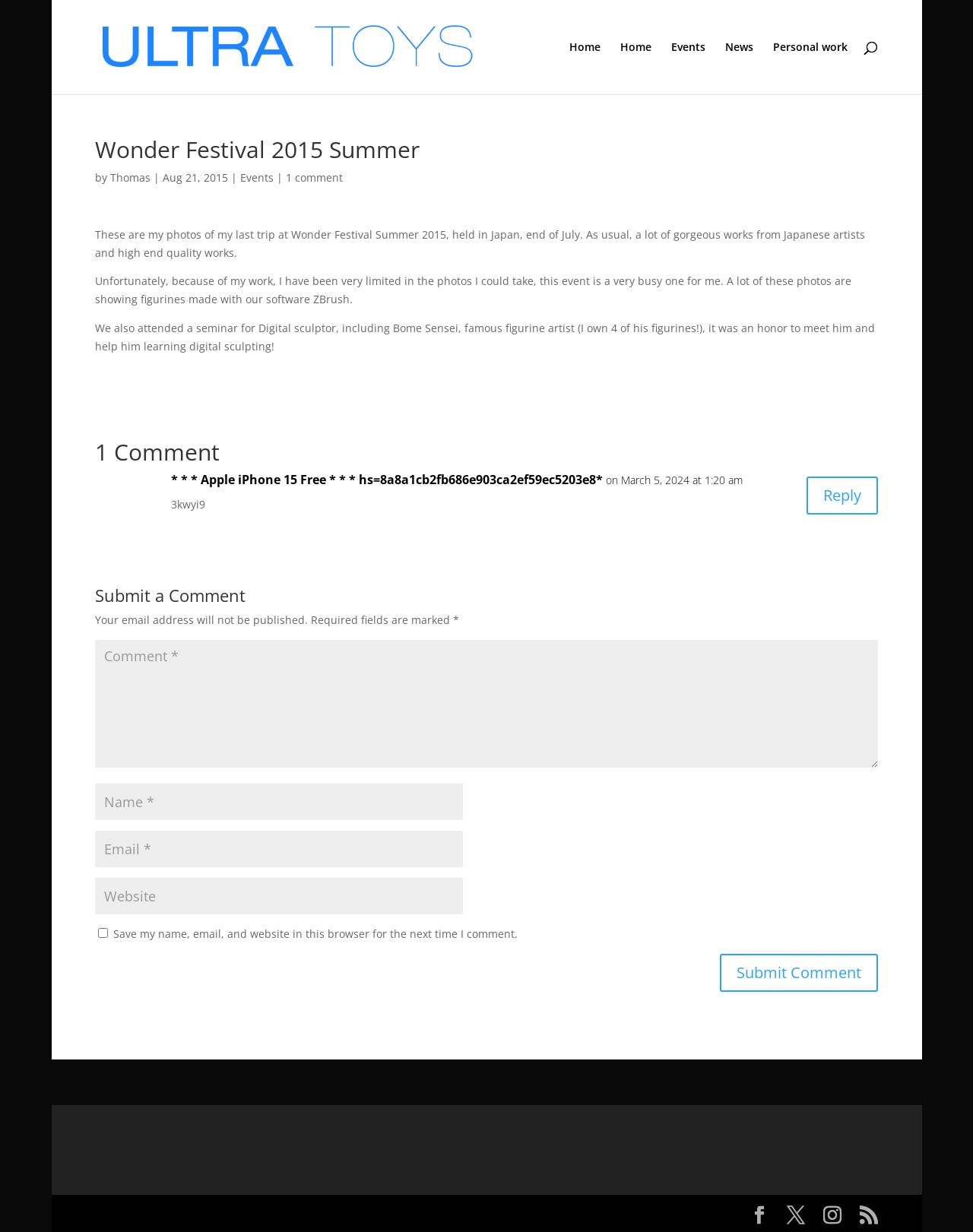Give a detailed account of the webpage, highlighting key information.

The webpage is about Wonder Festival 2015 Summer, an event held in Japan. At the top, there is a logo of UltraToys, which is also a link, accompanied by an image of the same logo. Below the logo, there is a navigation menu with links to "Home", "Events", "News", and "Personal work".

The main content of the page is an article about the Wonder Festival 2015 Summer event. The article has a heading "Wonder Festival 2015 Summer" followed by the author's name, "Thomas", and the date "Aug 21, 2015". The article is divided into paragraphs, describing the event and the author's experience. There are also links to "Events" and "1 comment" within the article.

Below the article, there is a section for comments. The first comment is from "* * * Apple iPhone 15 Free * * * hs=8a8a1cb2fb686e903ca2ef59ec5203e8*" with a reply link. The comment section also has a heading "Submit a Comment" followed by a form to submit a new comment. The form has fields for name, email, website, and comment, with a checkbox to save the user's information for future comments. There is also a "Submit Comment" button.

At the bottom of the page, there are social media links represented by icons.